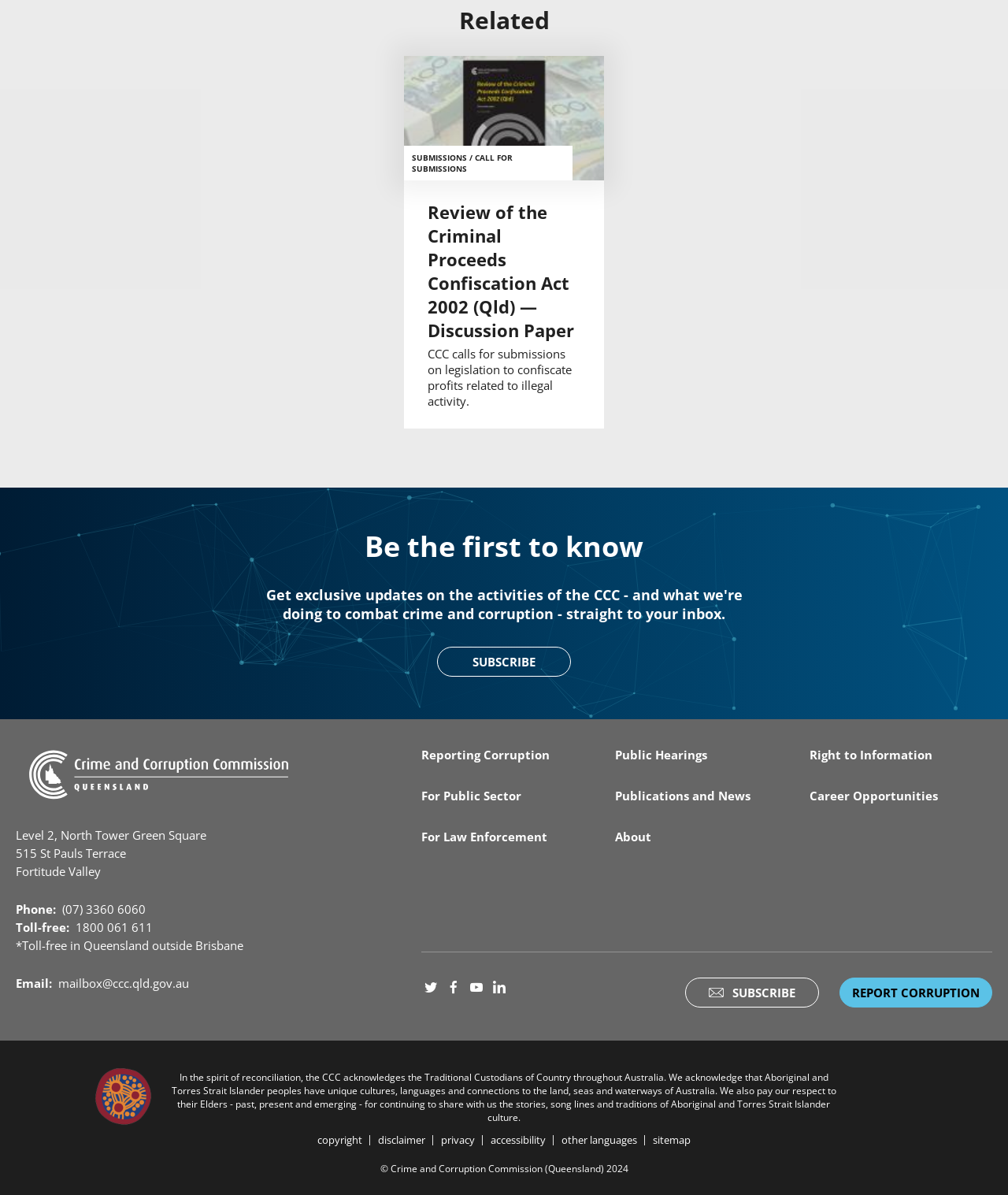Please locate the bounding box coordinates of the element that should be clicked to complete the given instruction: "Click on the 'Phone' link".

[0.061, 0.754, 0.144, 0.768]